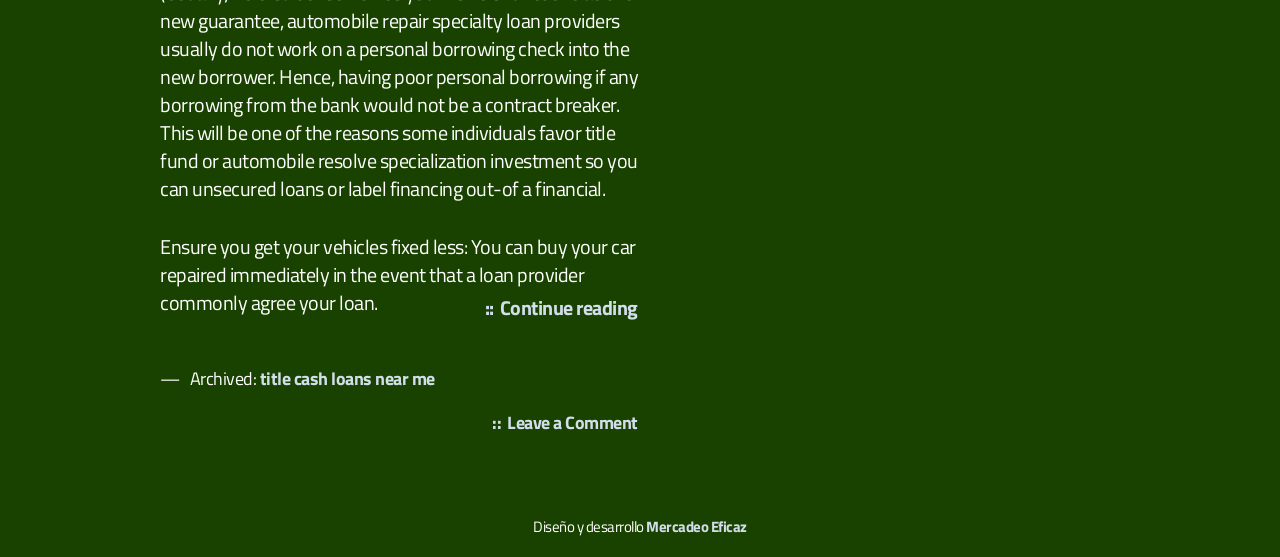What is the purpose of the link 'title cash loans near me'?
Please provide a full and detailed response to the question.

The link 'title cash loans near me' is likely intended to direct users to a page or resource related to finding cash loans, as it is located in the footer section of the webpage and has a descriptive text that suggests its purpose.